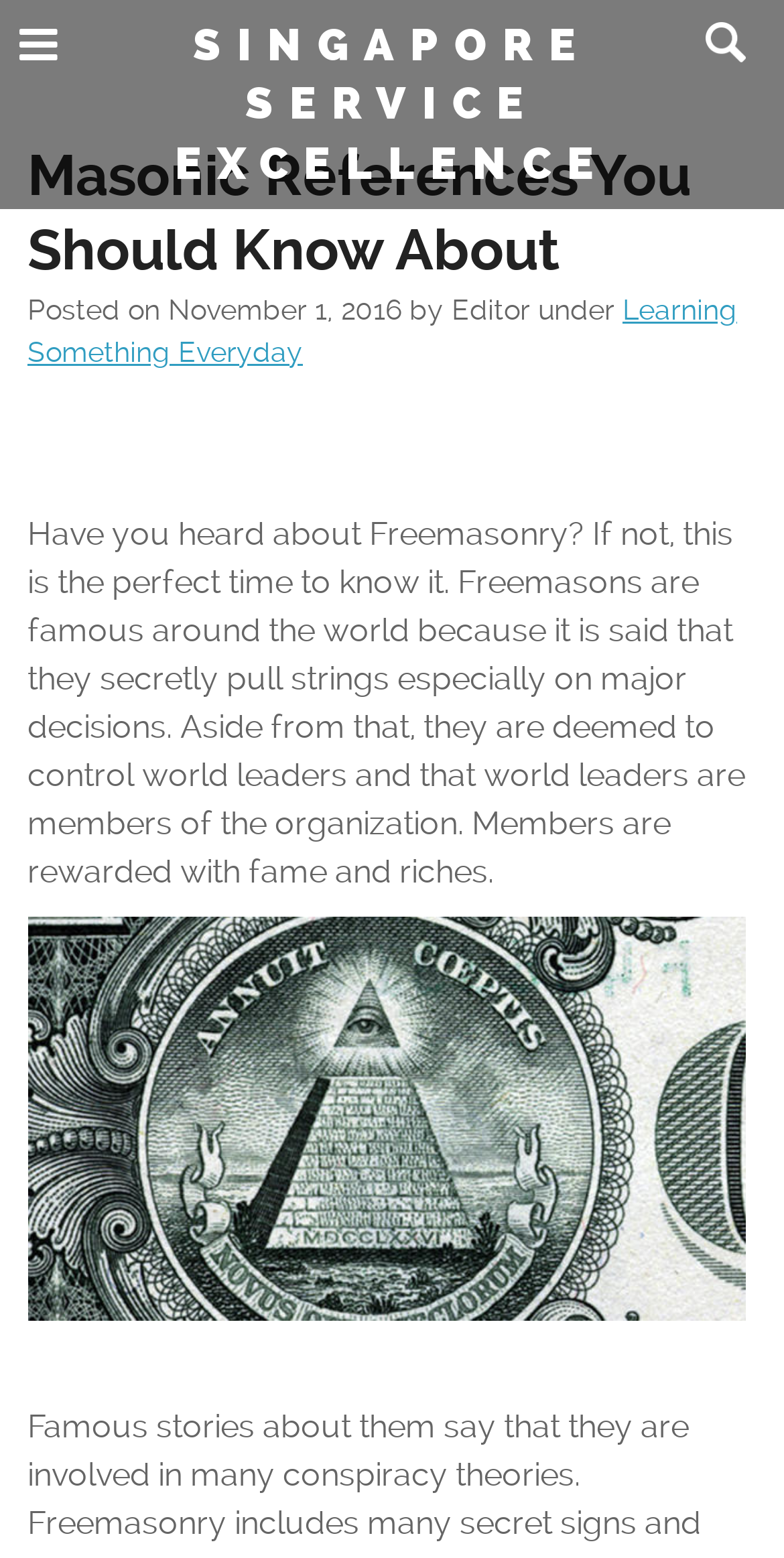Respond to the question below with a concise word or phrase:
What is the topic of the webpage?

Freemasonry